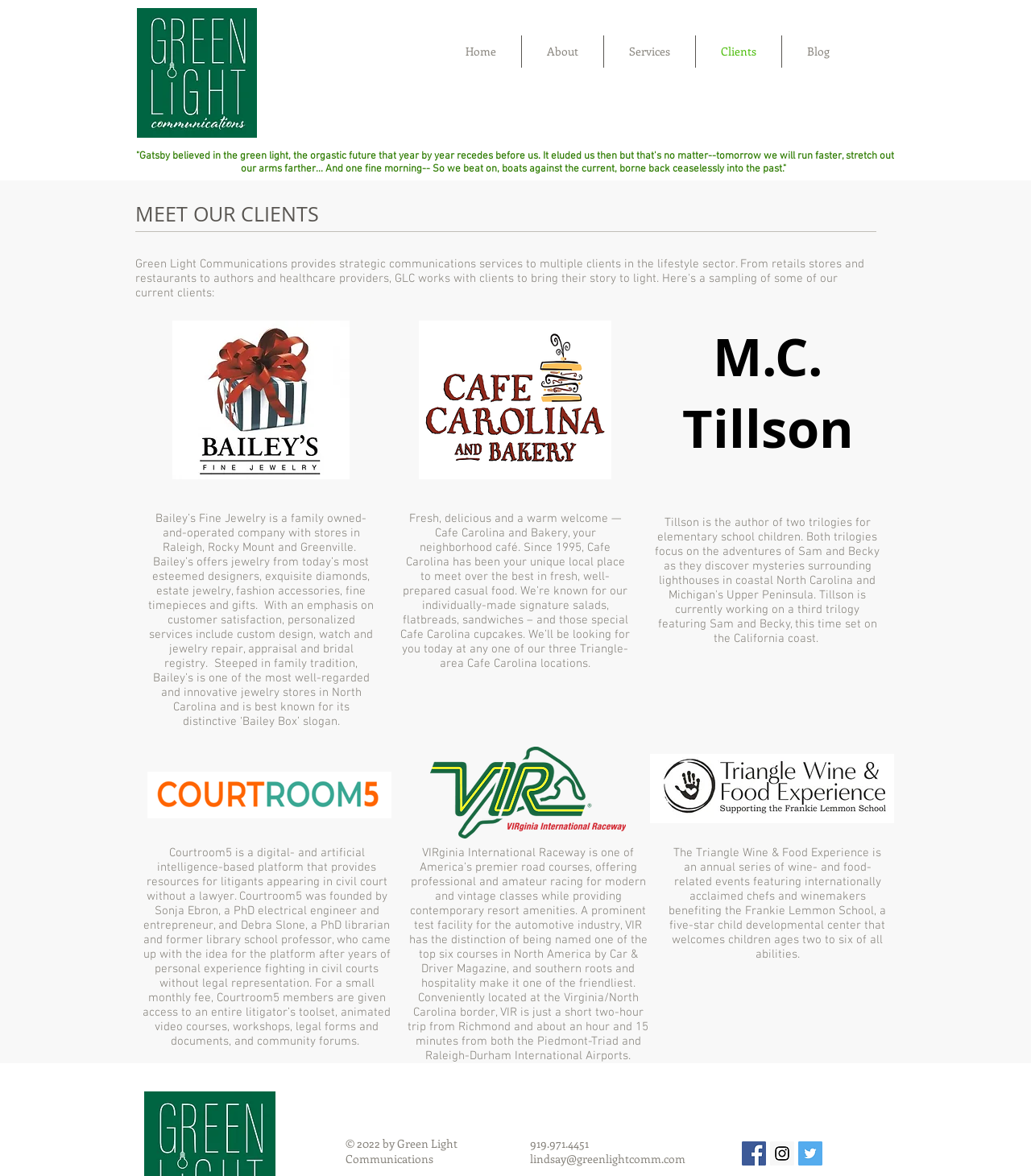How many locations does Cafe Carolina have?
Please give a detailed and elaborate answer to the question based on the image.

I found the answer by reading the StaticText element with the text 'We’ll be looking for you today at any one of our three Triangle-area Cafe Carolina locations.' which mentions the number of locations.